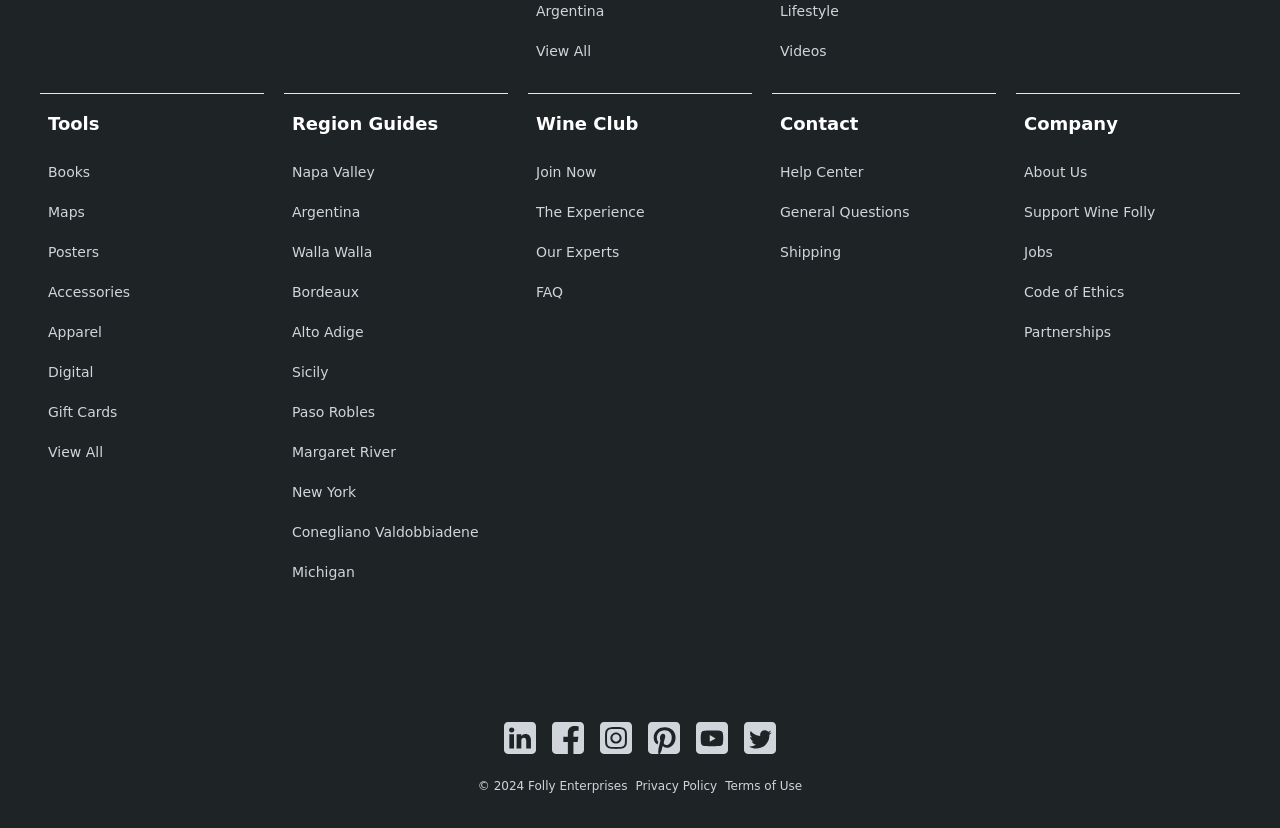Identify the bounding box coordinates for the region to click in order to carry out this instruction: "Contact Help Center". Provide the coordinates using four float numbers between 0 and 1, formatted as [left, top, right, bottom].

[0.603, 0.186, 0.778, 0.23]